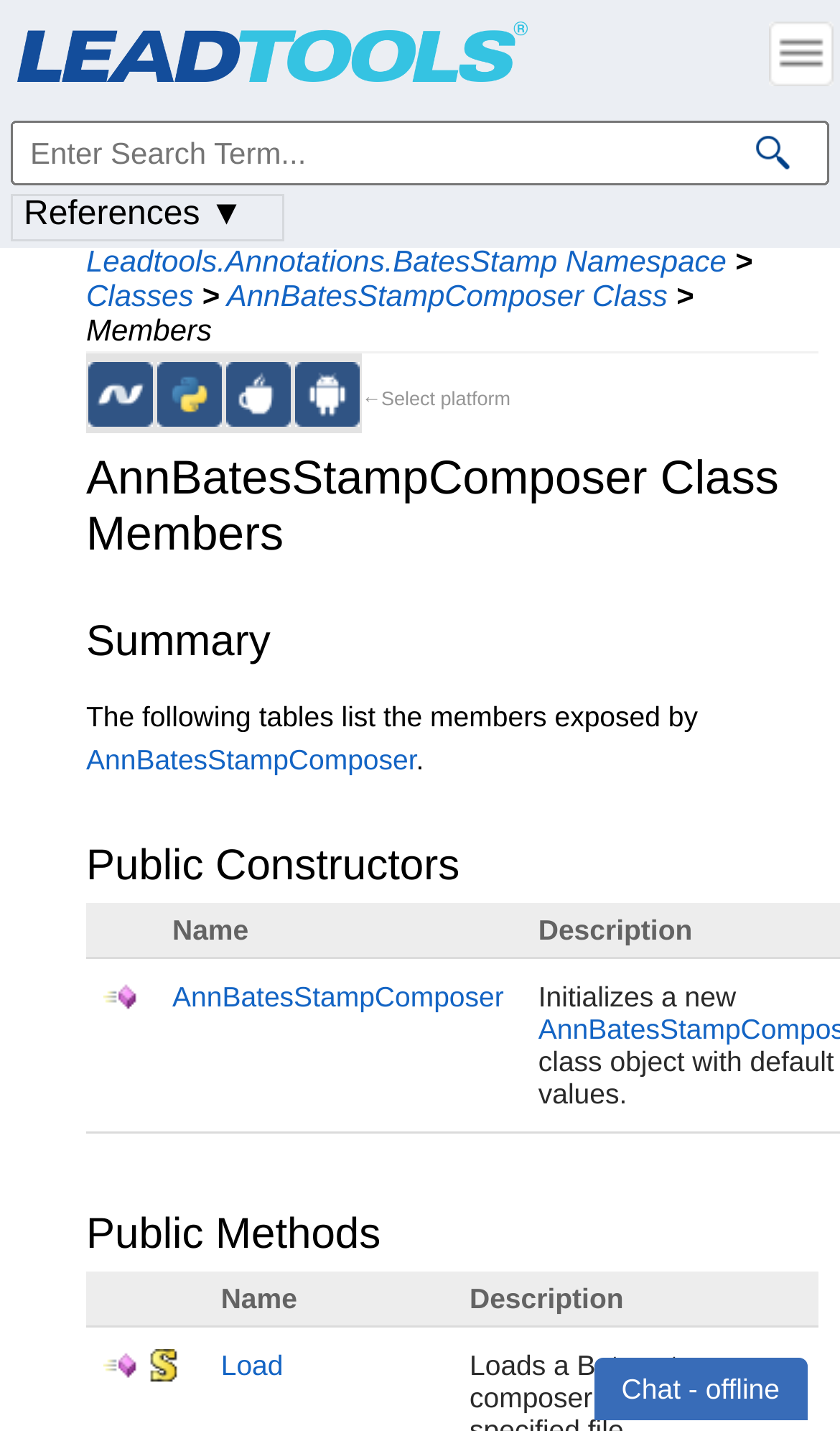What is the name of the company?
Provide a thorough and detailed answer to the question.

The name of the company can be found in the link 'LEAD Technologies, Inc.' and also in the image 'LEAD Technologies, Inc.'.